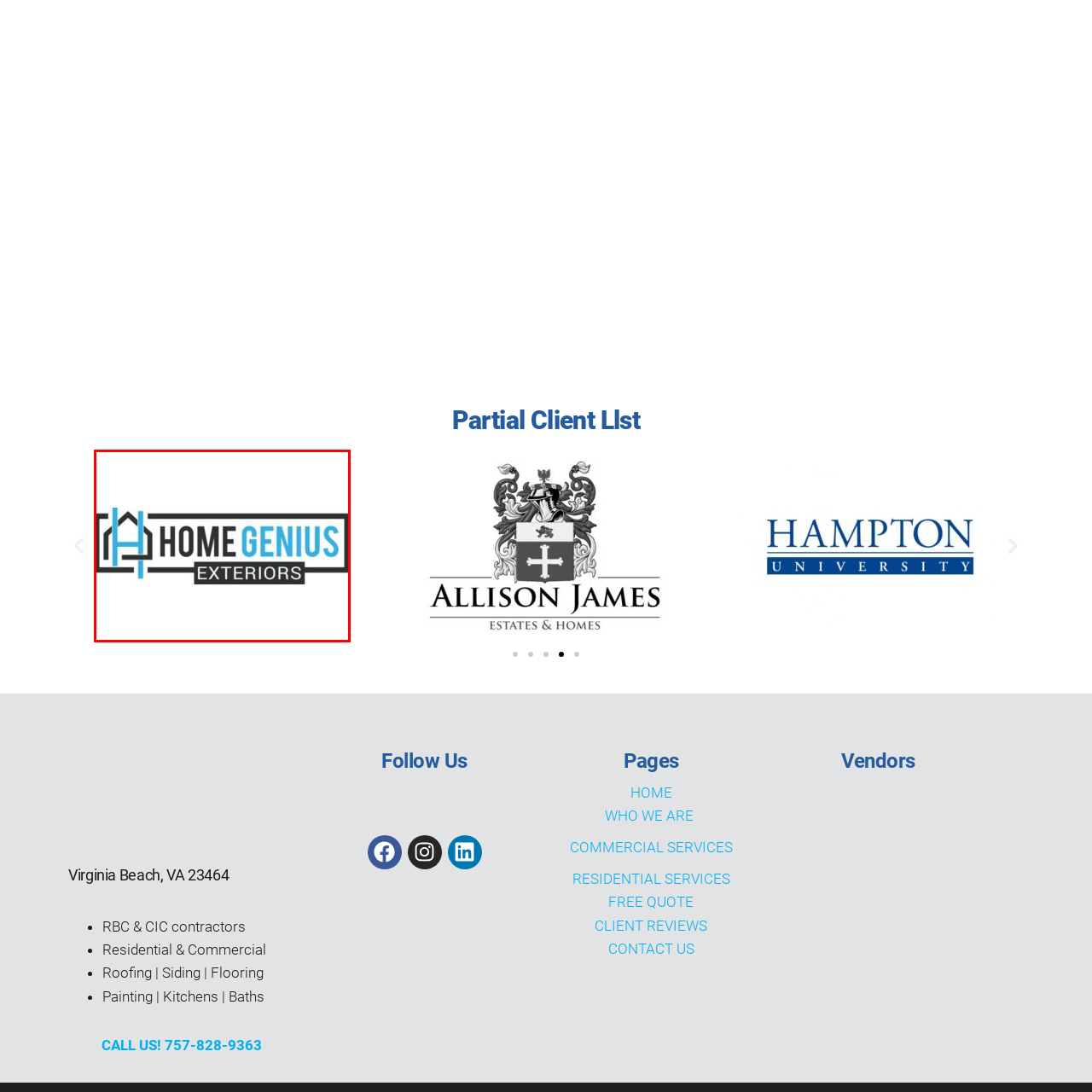Look at the image enclosed by the red boundary and give a detailed answer to the following question, grounding your response in the image's content: 
What is the central element of the logo?

The caption states that the text 'HOME GENIUS' is positioned centrally and is bold and eye-catching, indicating that it is the central element of the logo.